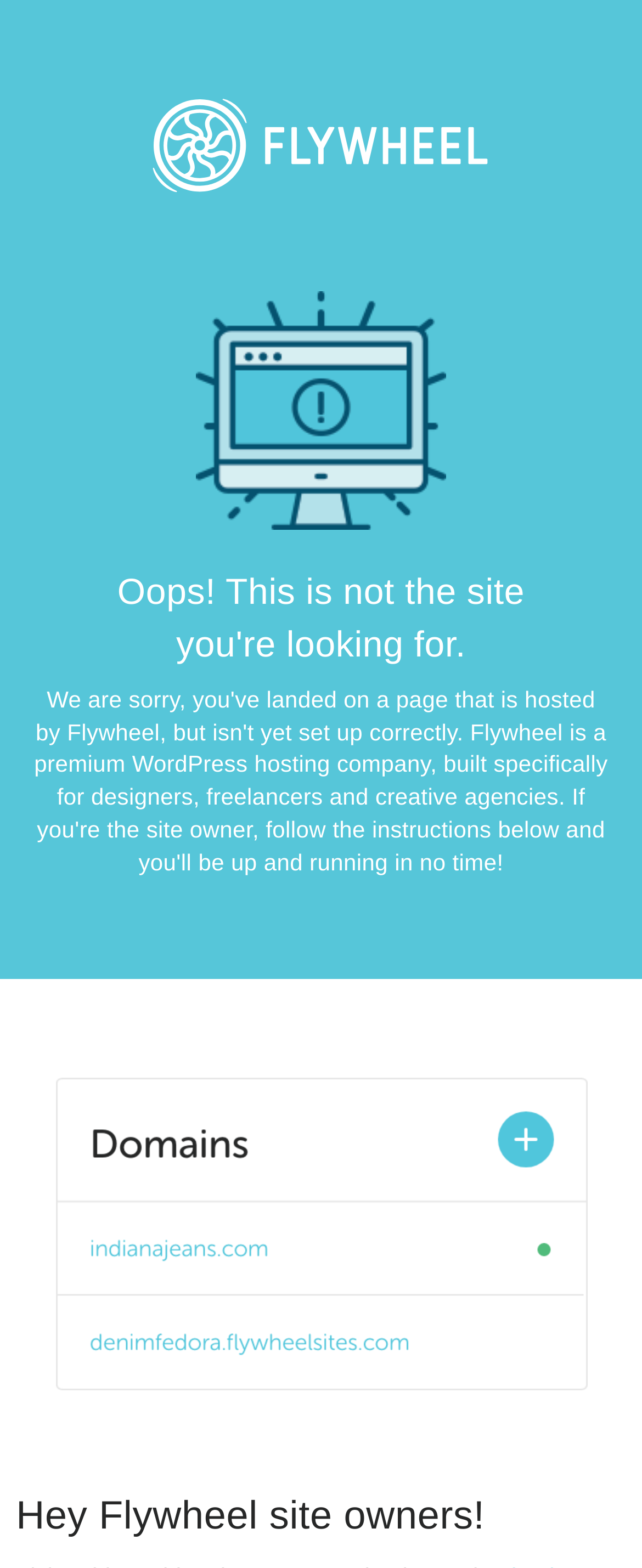Please find and generate the text of the main header of the webpage.

Oops! This is not the site
you're looking for.